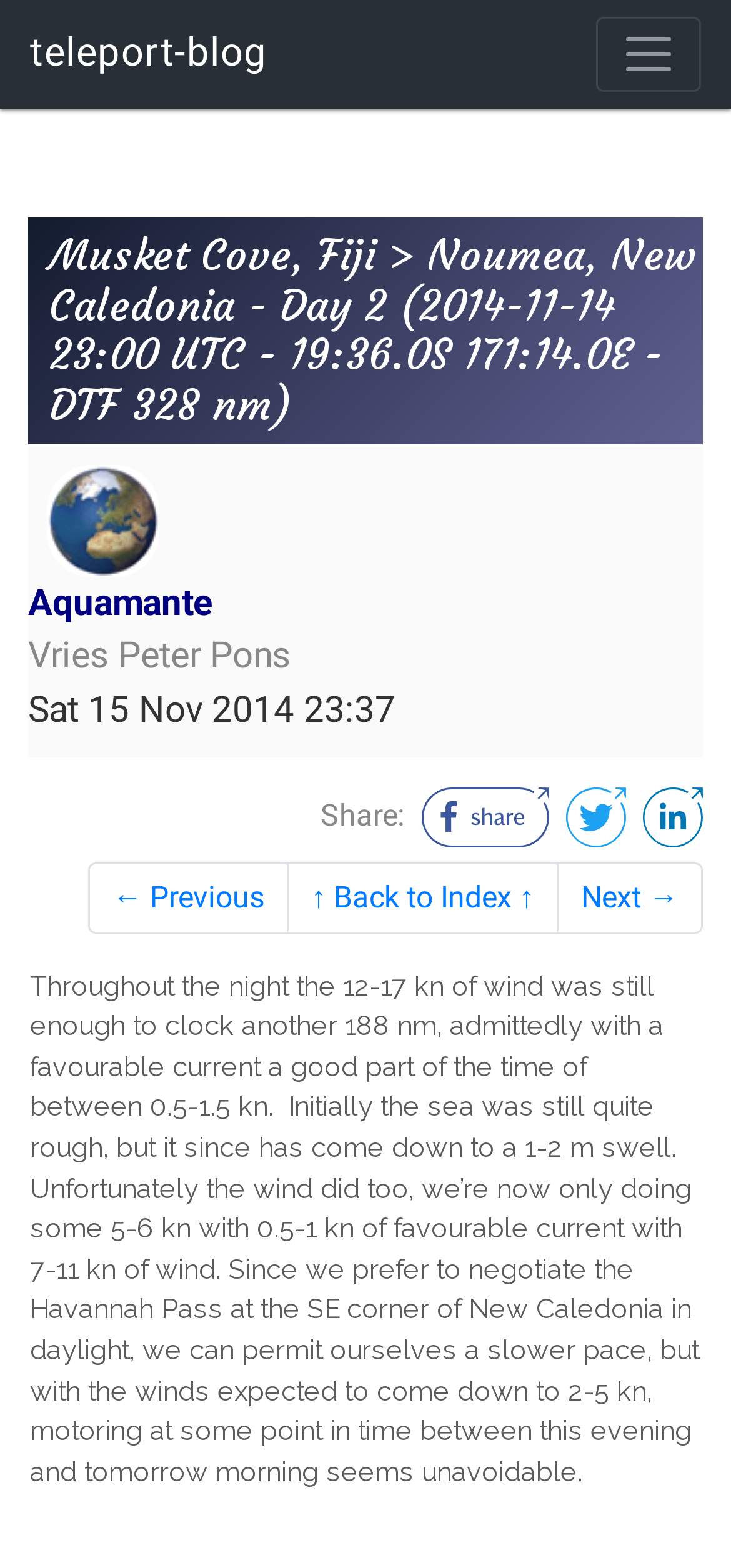Provide the bounding box coordinates for the UI element described in this sentence: "teleport-blog". The coordinates should be four float values between 0 and 1, i.e., [left, top, right, bottom].

[0.041, 0.01, 0.365, 0.059]